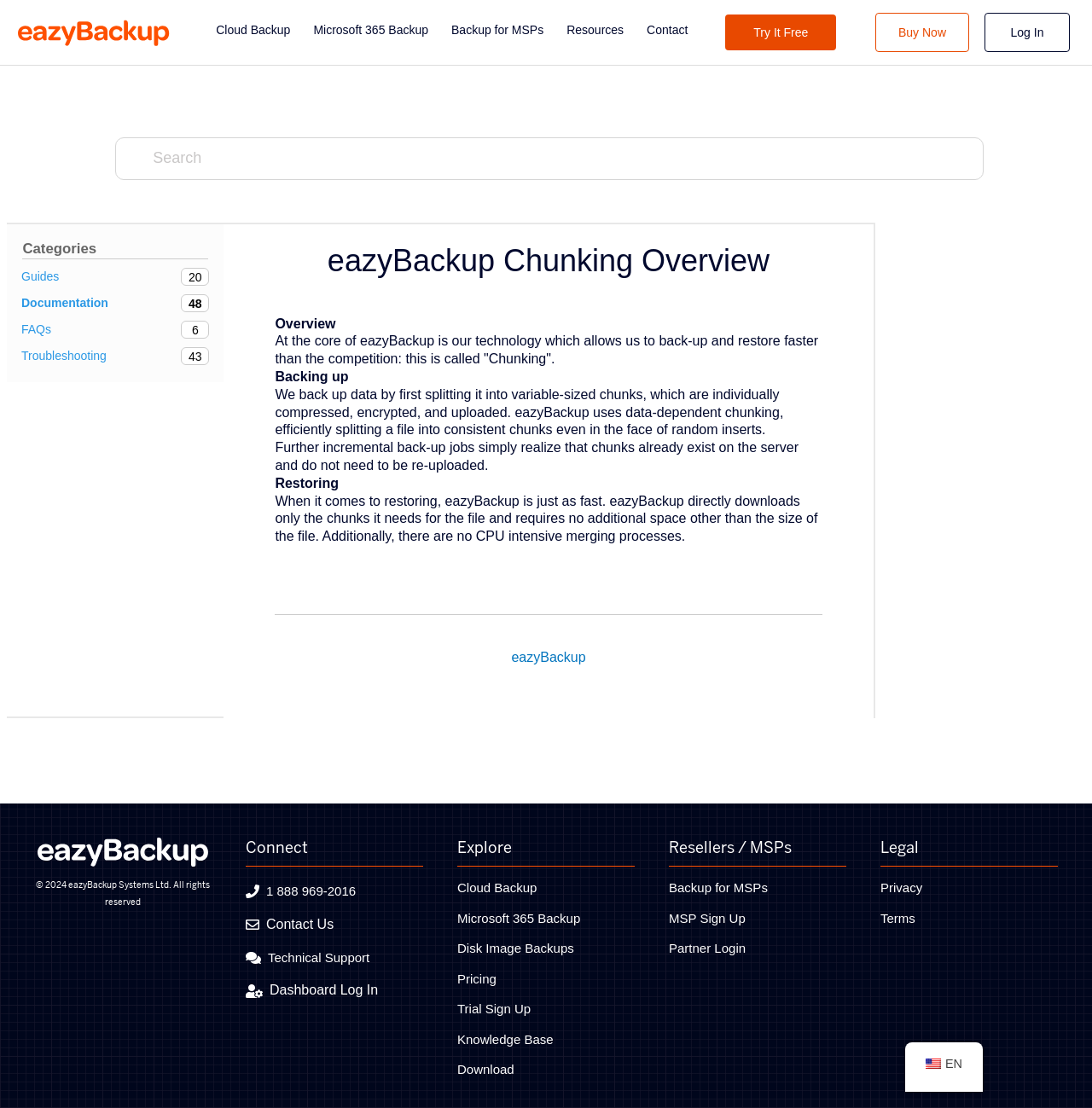What is the core technology of eazyBackup?
Analyze the image and provide a thorough answer to the question.

According to the webpage, the core technology of eazyBackup is Chunking, which allows for faster backup and restore processes.